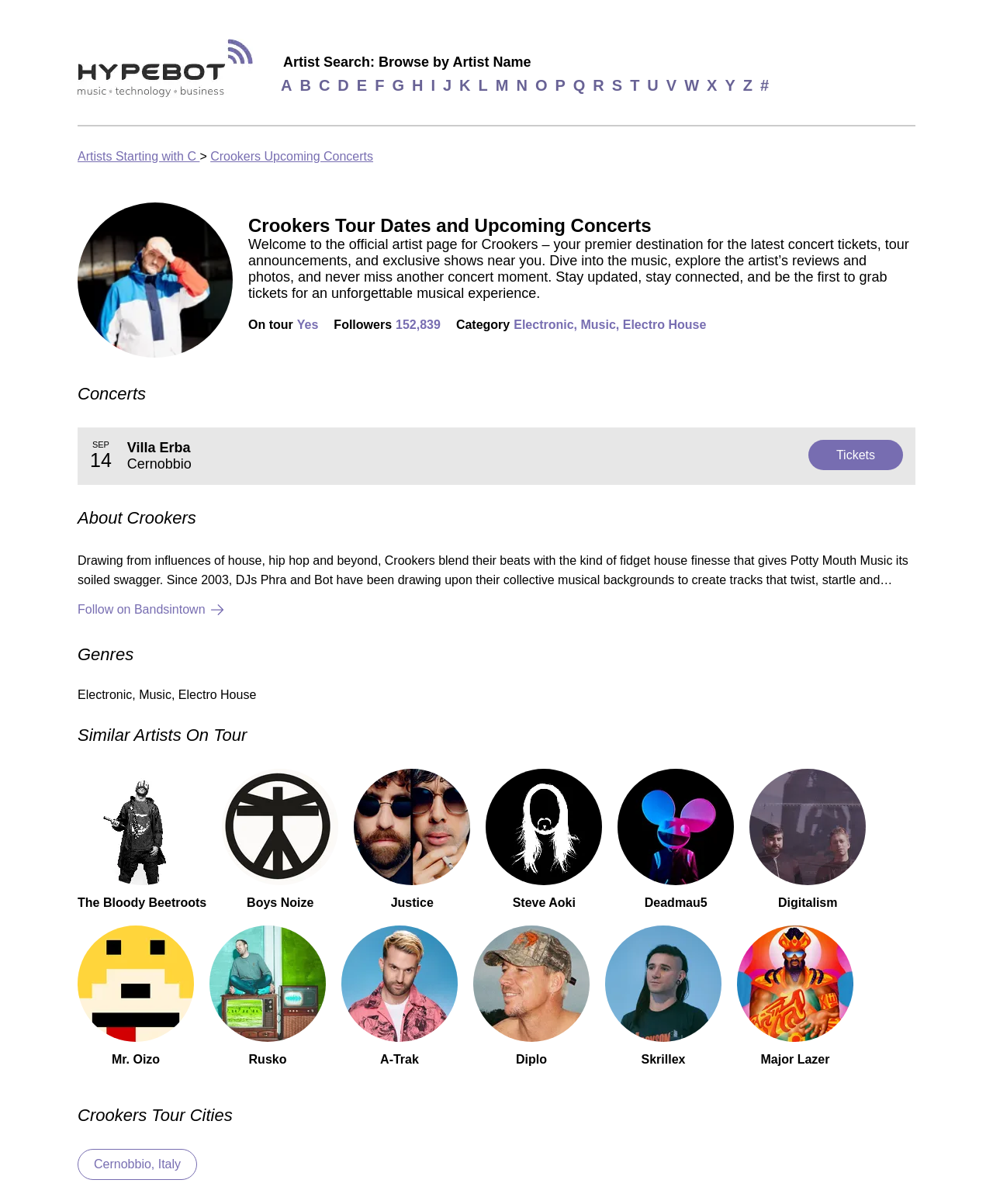Please indicate the bounding box coordinates of the element's region to be clicked to achieve the instruction: "Follow Crookers on Bandsintown". Provide the coordinates as four float numbers between 0 and 1, i.e., [left, top, right, bottom].

[0.078, 0.497, 0.922, 0.516]